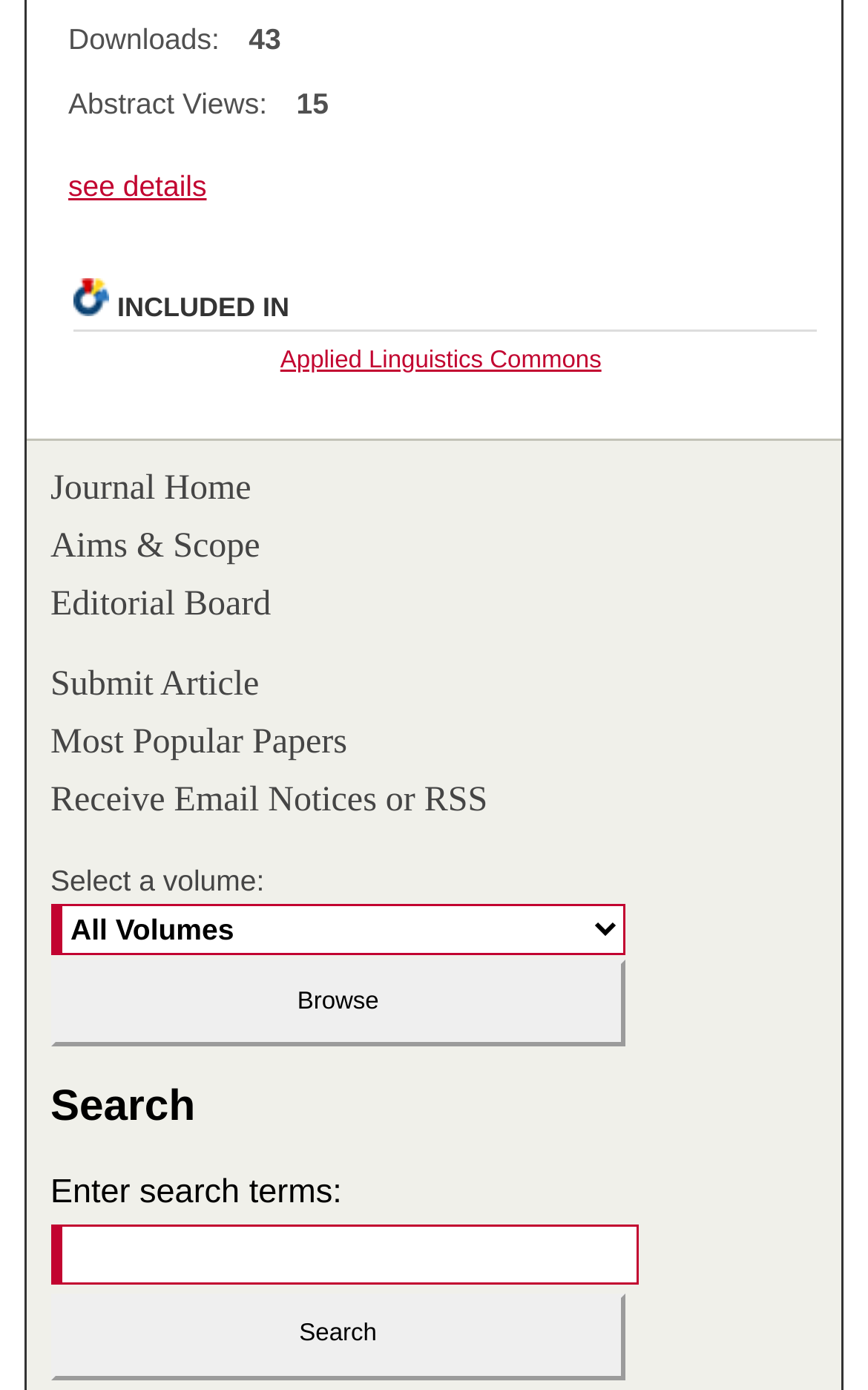Identify the bounding box coordinates of the element that should be clicked to fulfill this task: "Search for articles". The coordinates should be provided as four float numbers between 0 and 1, i.e., [left, top, right, bottom].

[0.058, 0.894, 0.721, 0.956]